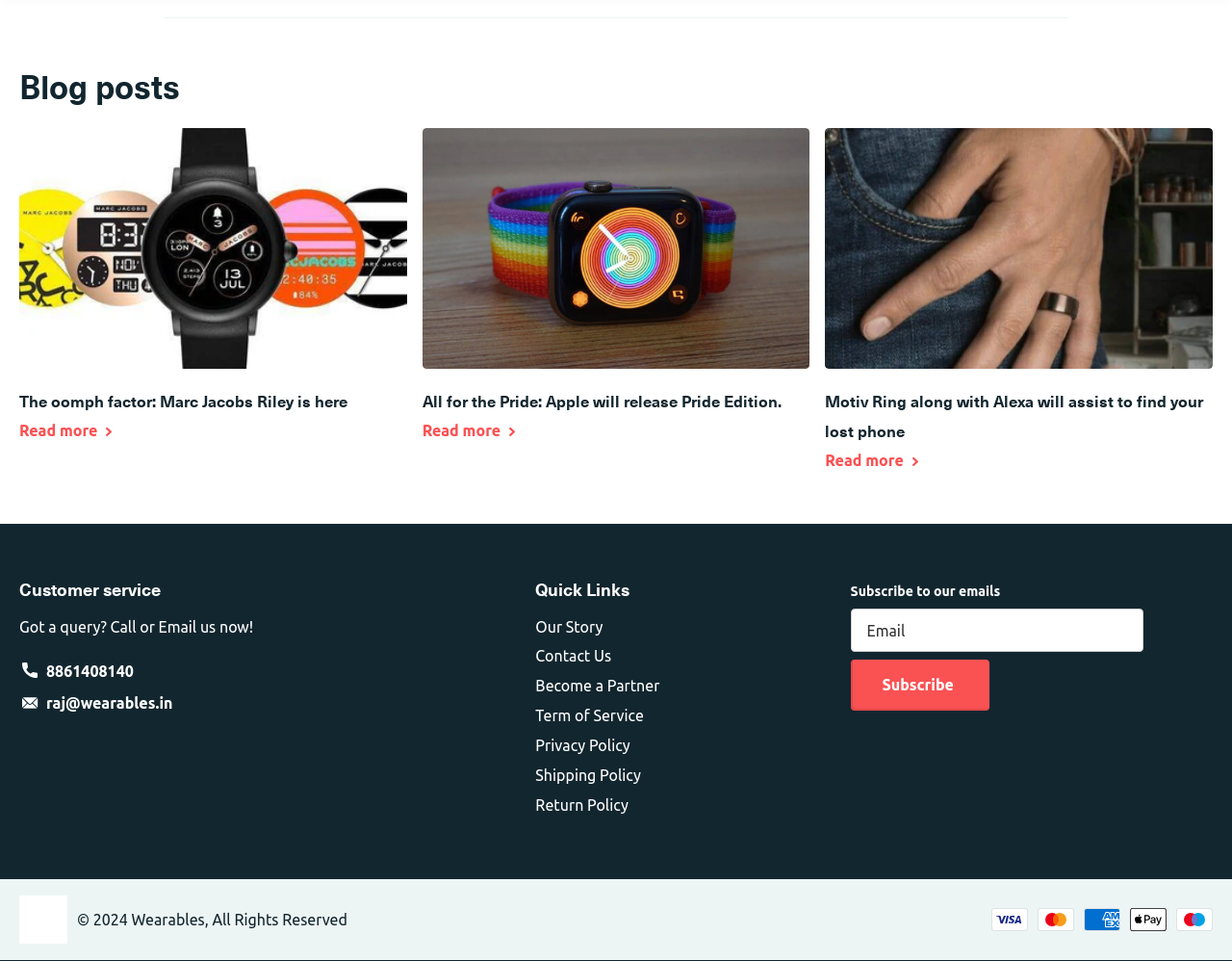Locate the UI element described by Become a Partner and provide its bounding box coordinates. Use the format (top-left x, top-left y, bottom-right x, bottom-right y) with all values as floating point numbers between 0 and 1.

[0.435, 0.705, 0.535, 0.723]